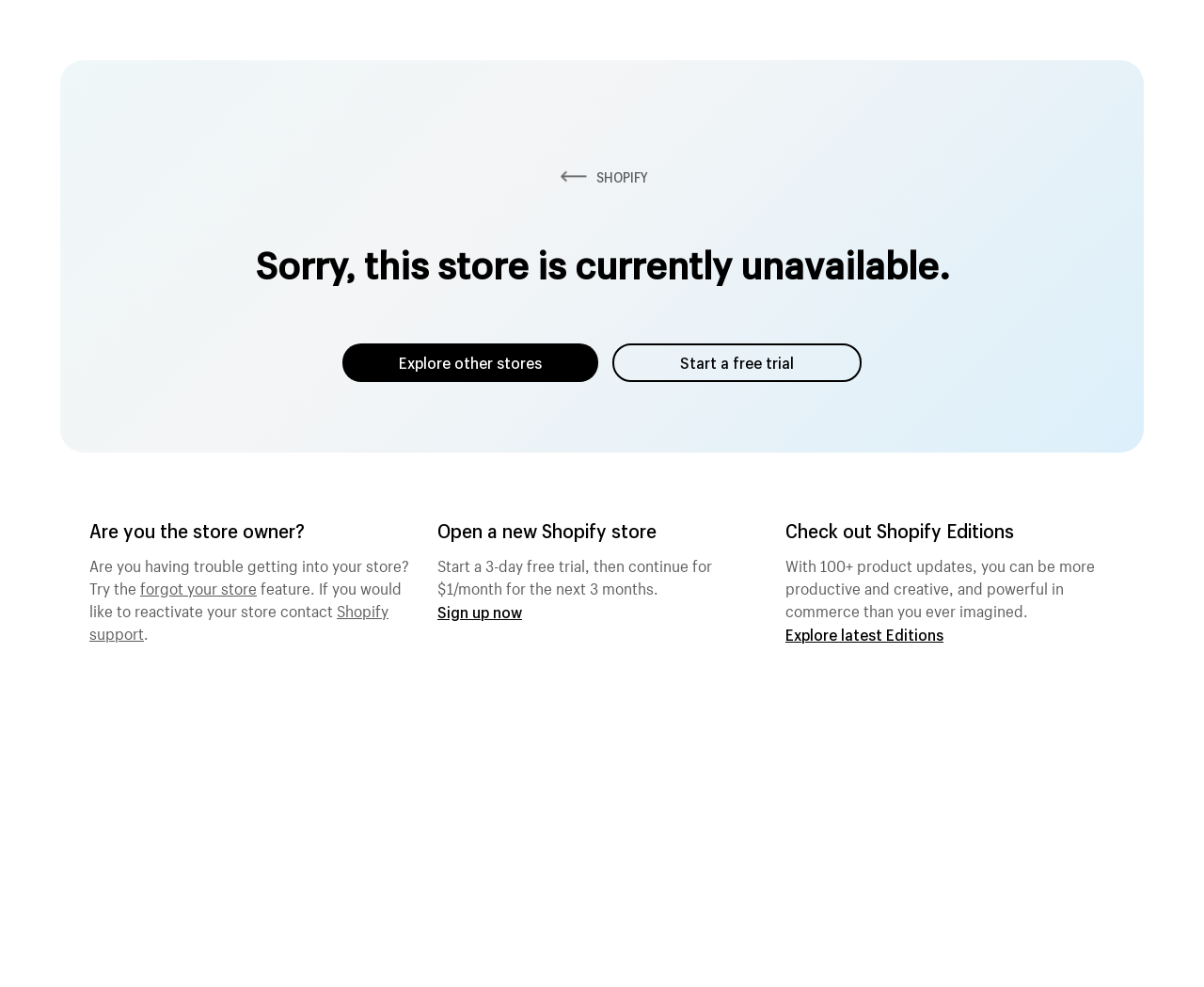Elaborate on the information and visuals displayed on the webpage.

This webpage appears to be a Shopify ecommerce platform page. At the top, there is a link to "SHOPIFY" accompanied by an image, likely the company's logo. Below this, a prominent heading reads "Sorry, this store is currently unavailable." 

To the right of this heading, there are two links: "Explore other stores" and "Start a free trial". The first link is positioned slightly above the second one. 

Further down, there is a section that seems to be addressing the store owner. It starts with a question "Are you the store owner?" followed by a paragraph of text explaining potential issues with accessing the store. This paragraph contains a link to "forgot your store" and another link to "Shopify support". 

Next to this section, there is a call-to-action to "Open a new Shopify store" with a brief description of the offer, including a 3-day free trial and a discounted monthly rate for the next three months. This is accompanied by a "Sign up now" link.

On the right side of the page, there is a section promoting "Shopify Editions", which appears to be a collection of product updates. This section includes a brief description of the benefits of Shopify Editions and a link to "Explore latest Editions".